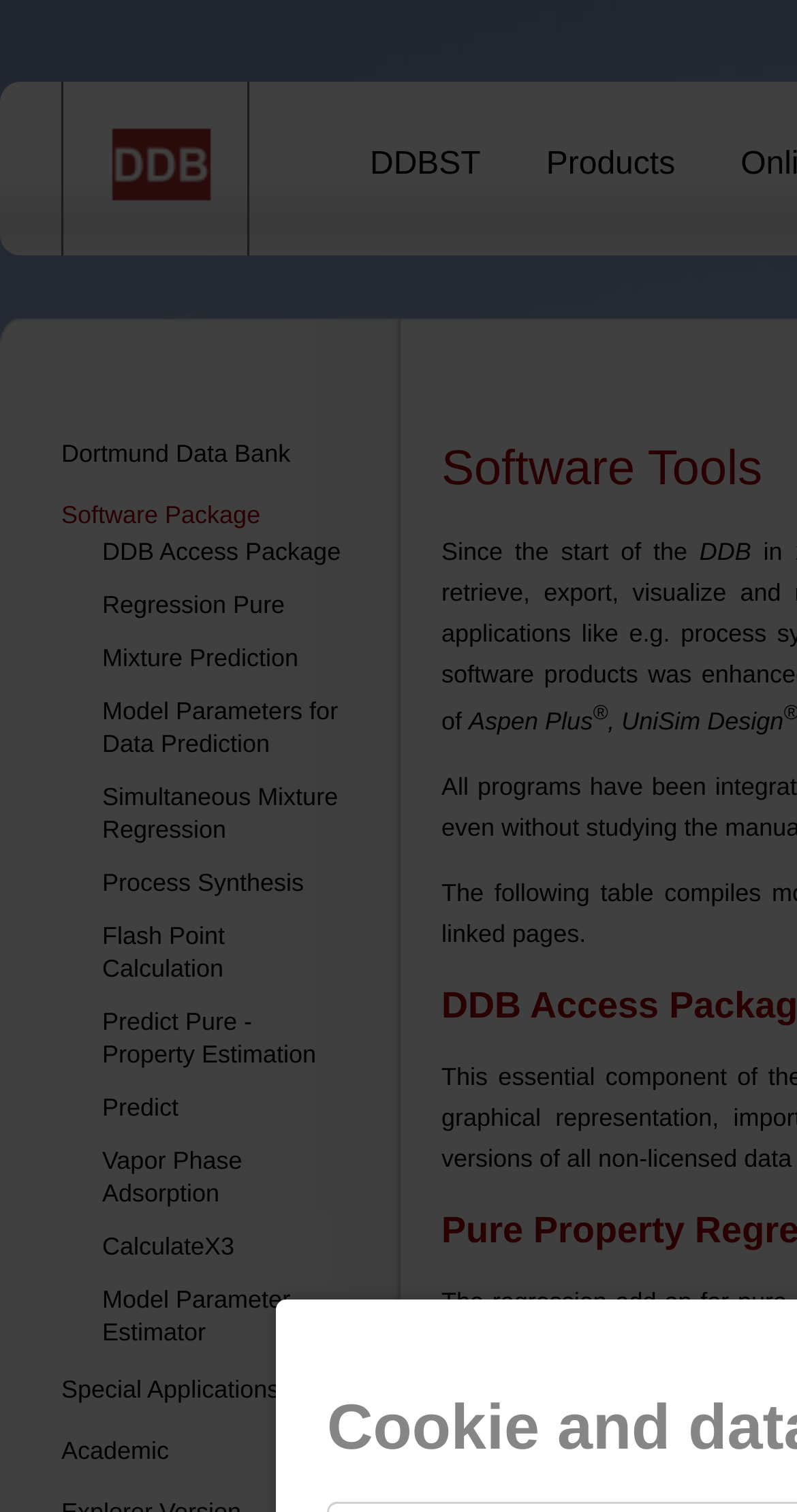What is the first product listed?
Please use the image to provide a one-word or short phrase answer.

DDB Access Package